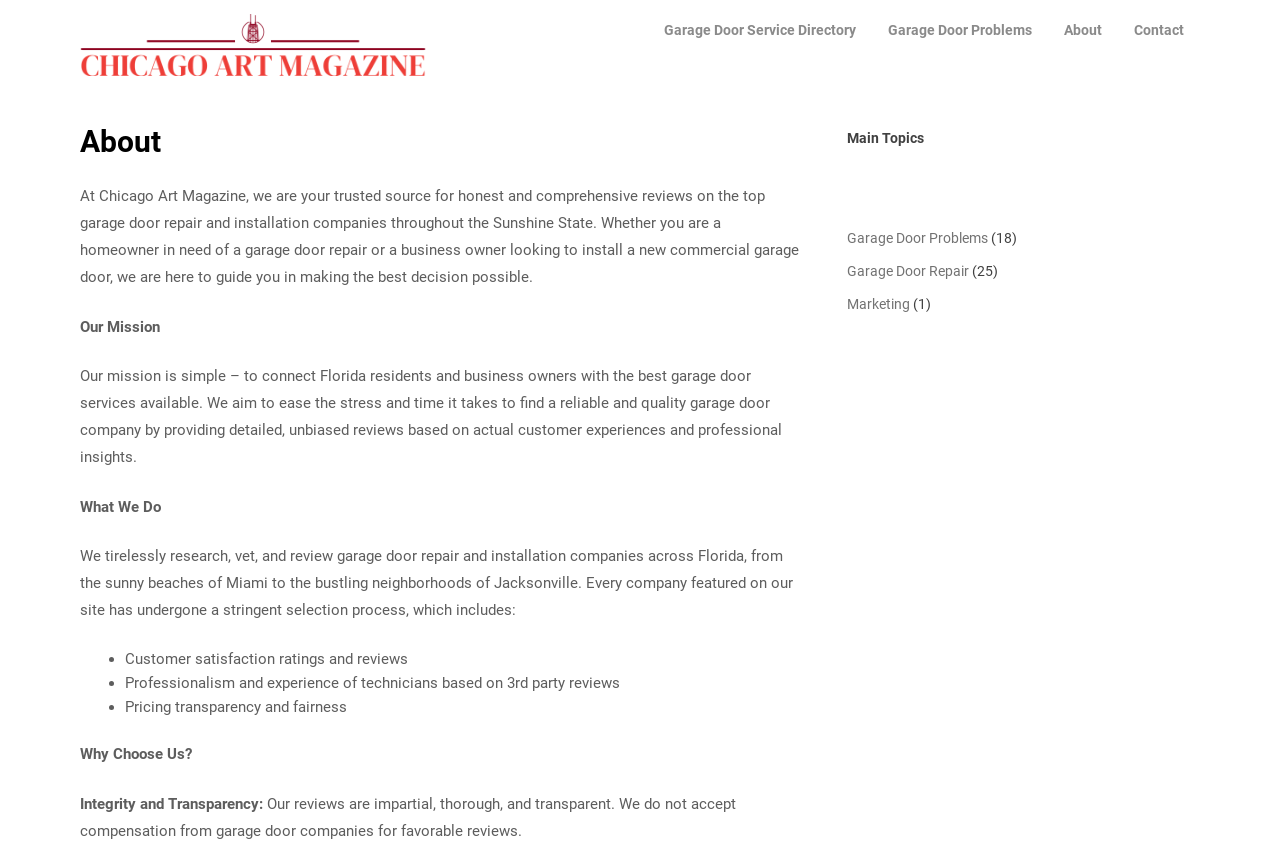How many articles are there on garage door problems?
Answer the question based on the image using a single word or a brief phrase.

18